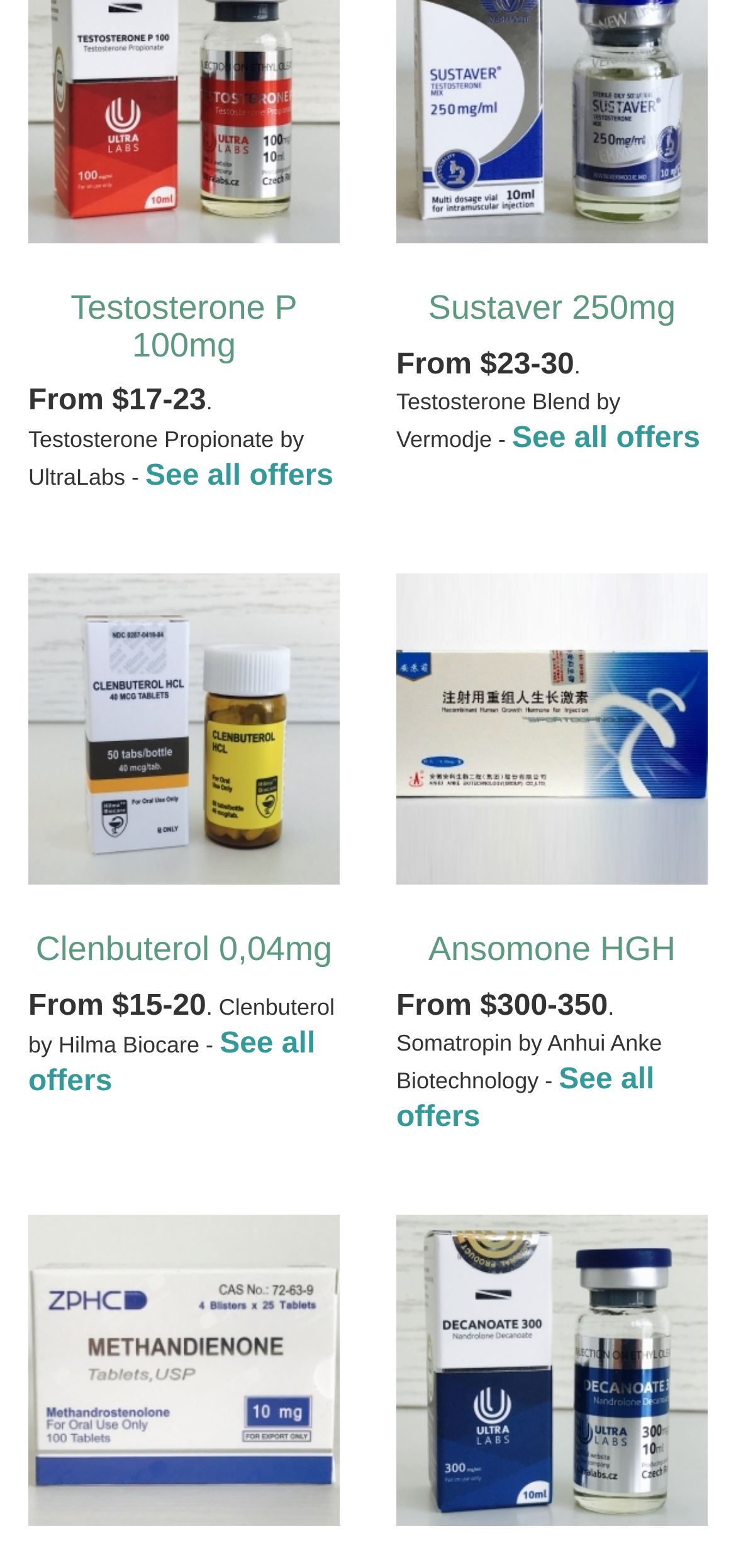Could you determine the bounding box coordinates of the clickable element to complete the instruction: "View Nandrolone Decanoate by UltraLabs details"? Provide the coordinates as four float numbers between 0 and 1, i.e., [left, top, right, bottom].

[0.538, 0.774, 0.962, 0.973]